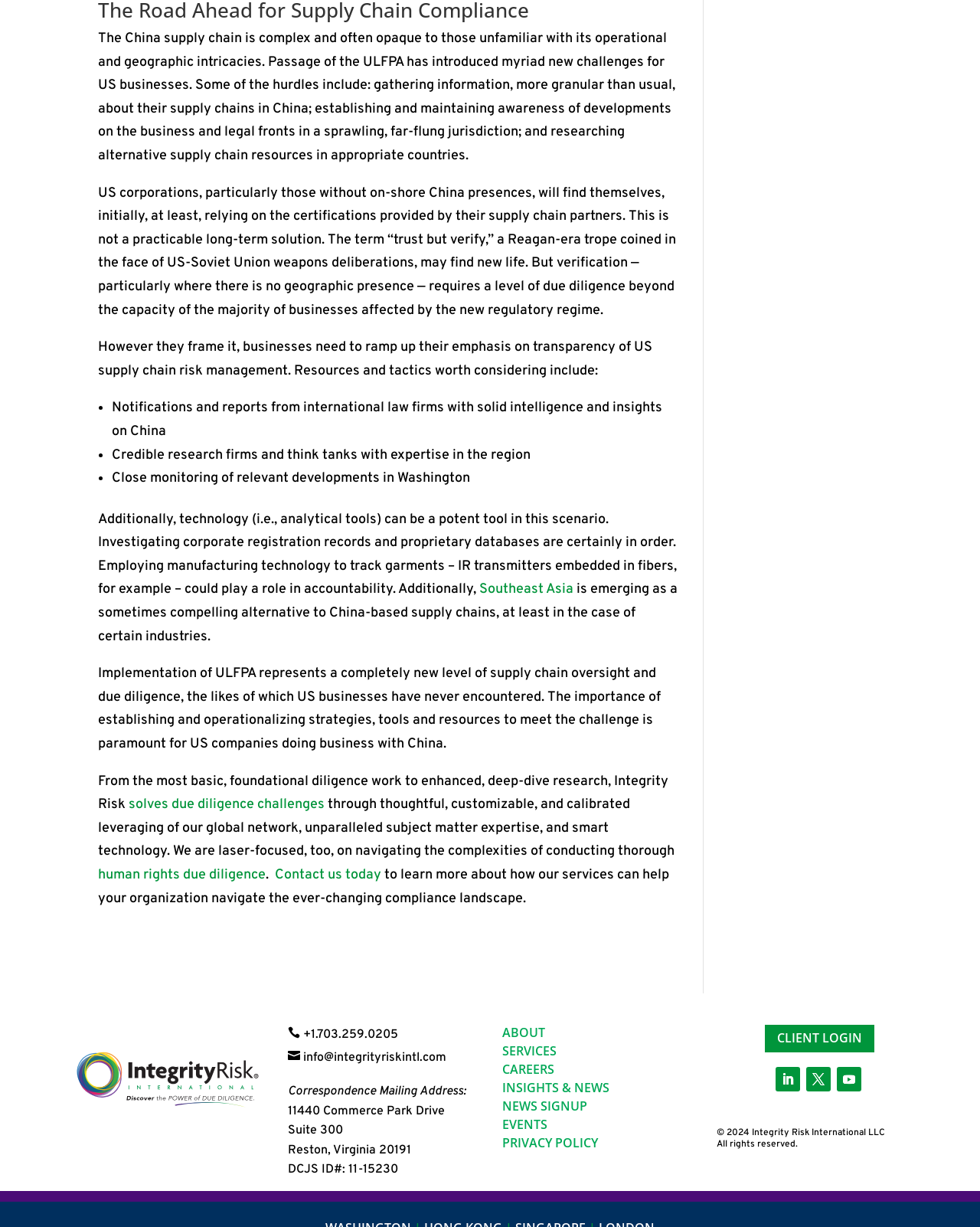Please determine the bounding box coordinates, formatted as (top-left x, top-left y, bottom-right x, bottom-right y), with all values as floating point numbers between 0 and 1. Identify the bounding box of the region described as: human rights due diligence

[0.1, 0.706, 0.271, 0.72]